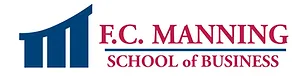Explain the image thoroughly, mentioning every notable detail.

The image features the logo of the F.C. Manning School of Business, prominently displaying the name in bold, uppercase letters. The logo incorporates a stylized design, symbolizing strength and education, with a modern architectural element suggestive of a building or pillars. The text is presented in a rich red color, contrasted against a clean white background, enhancing its visibility and impact. This logo represents the academic institution located at Acadia University in Wolfville, Nova Scotia, and conveys its commitment to excellence in business education and professional development.